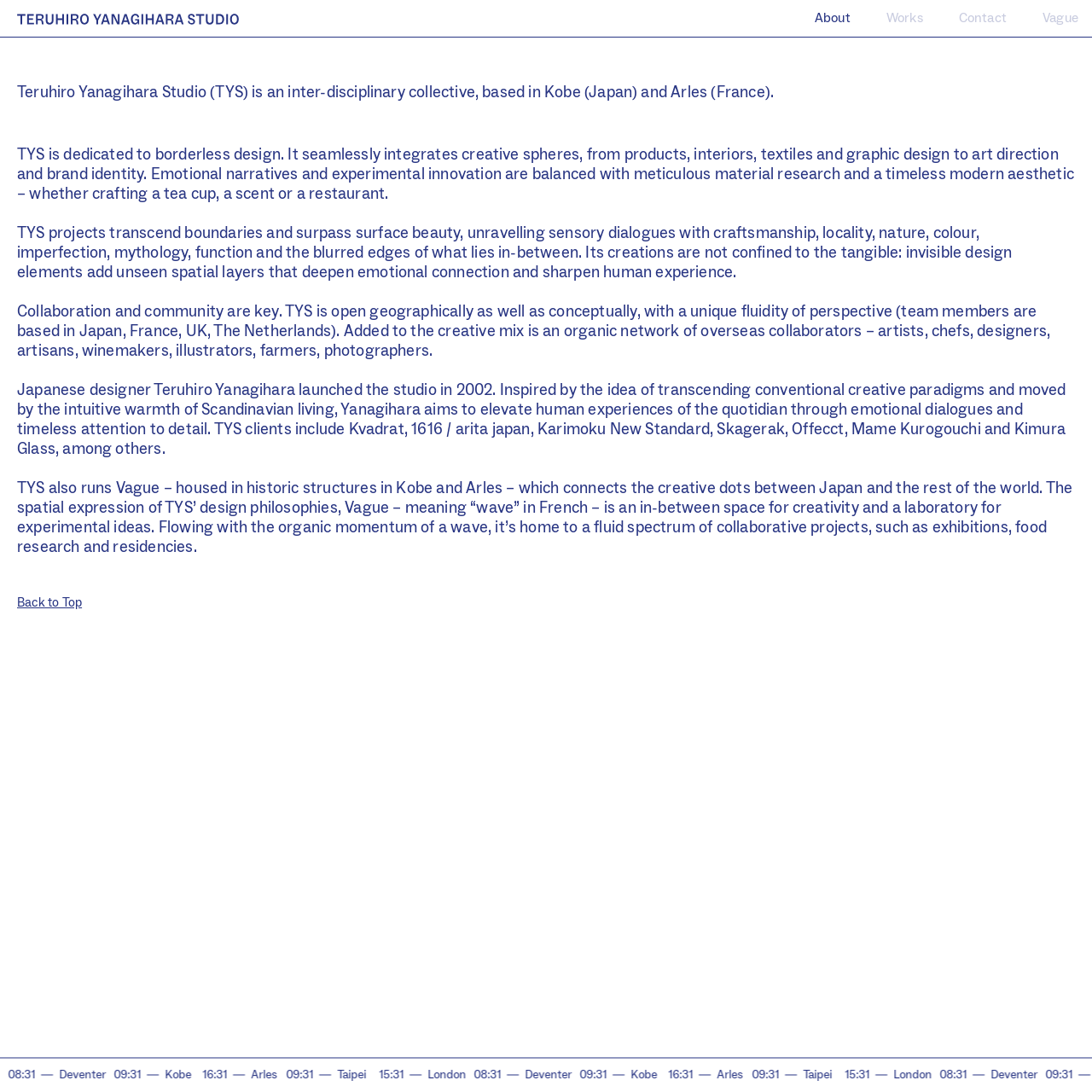Can you give a detailed response to the following question using the information from the image? What is the name of the space that connects the creative dots between Japan and the rest of the world?

The name of the space can be found in the static text elements that describe the studio, specifically in the sentence 'TYS also runs Vague – housed in historic structures in Kobe and Arles – which connects the creative dots between Japan and the rest of the world'.